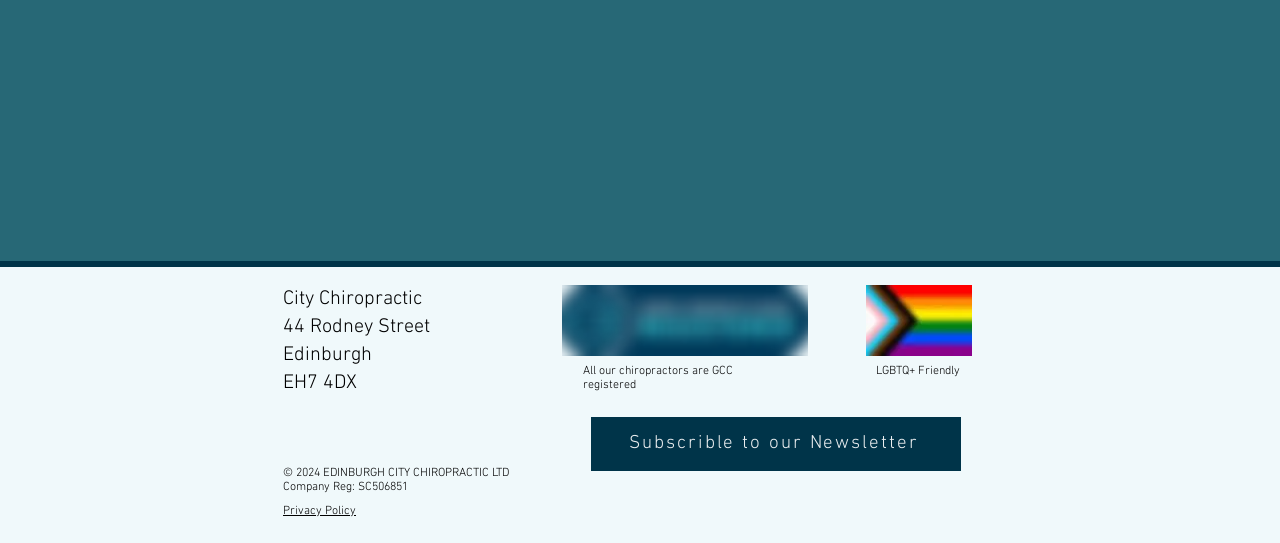Please give a succinct answer to the question in one word or phrase:
What is the company registration number?

SC506851